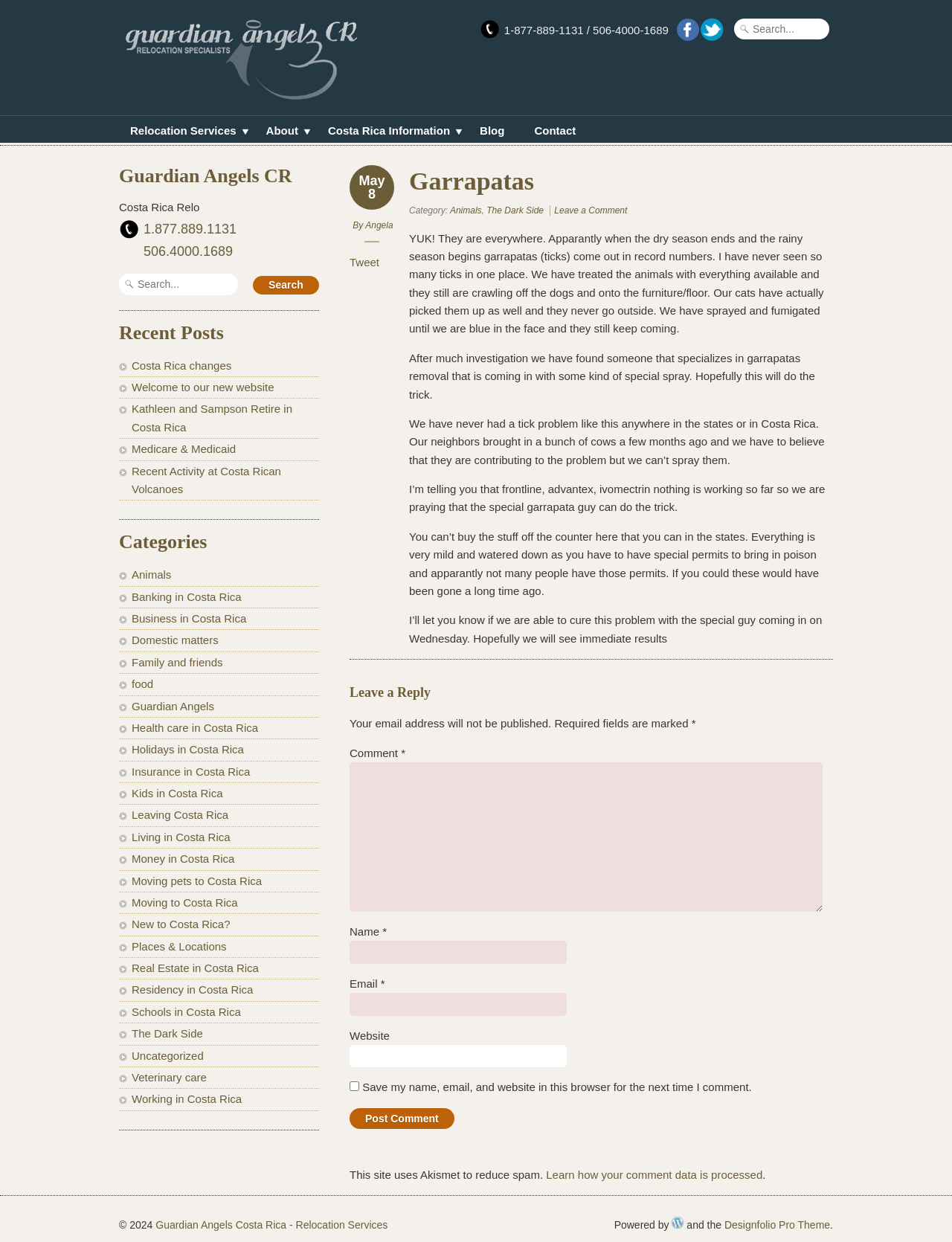Please determine the bounding box coordinates of the area that needs to be clicked to complete this task: 'Search for something'. The coordinates must be four float numbers between 0 and 1, formatted as [left, top, right, bottom].

[0.771, 0.015, 0.871, 0.032]